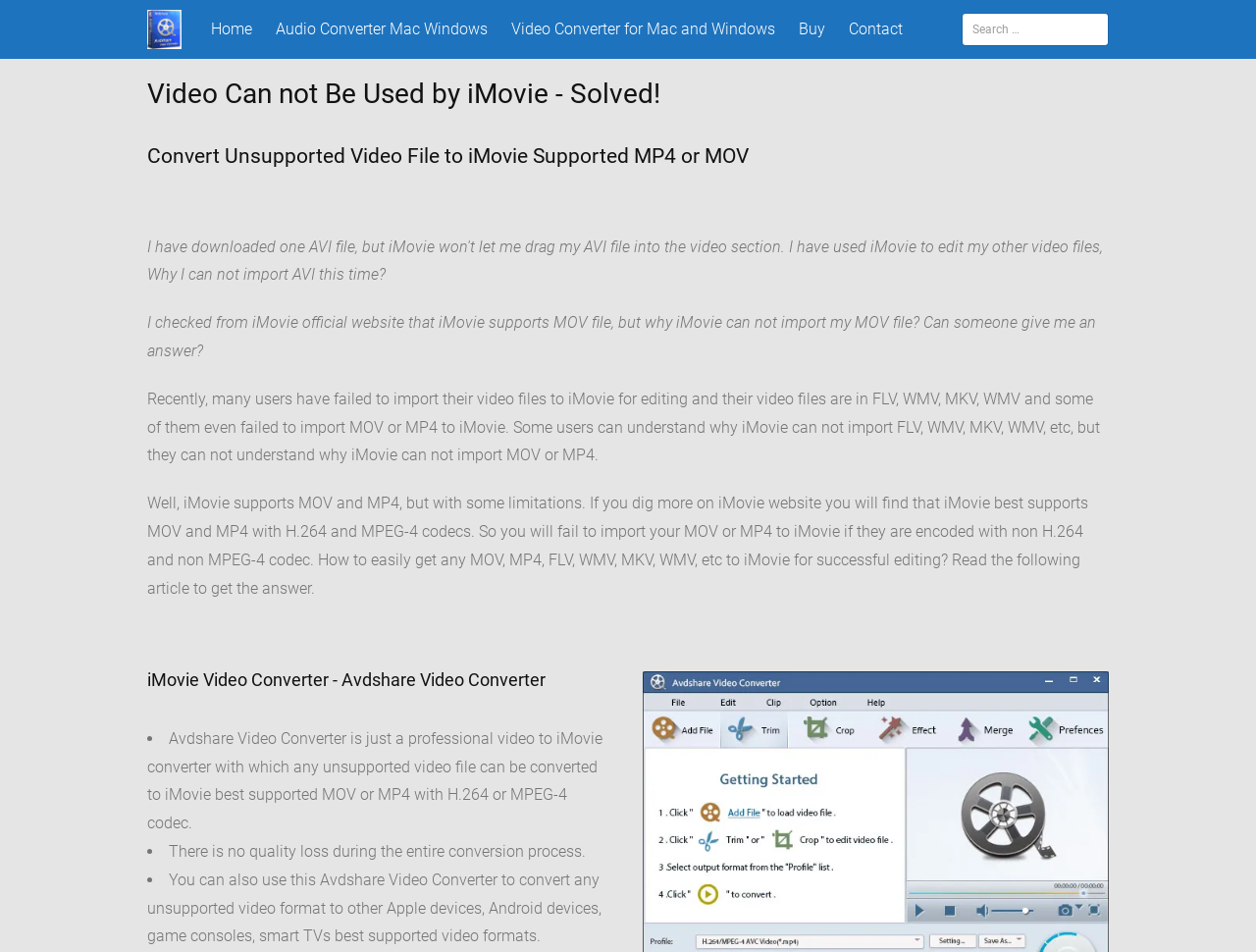Can Avdshare Video Converter be used for other devices?
Refer to the image and provide a one-word or short phrase answer.

Yes, for other Apple devices, Android devices, etc.